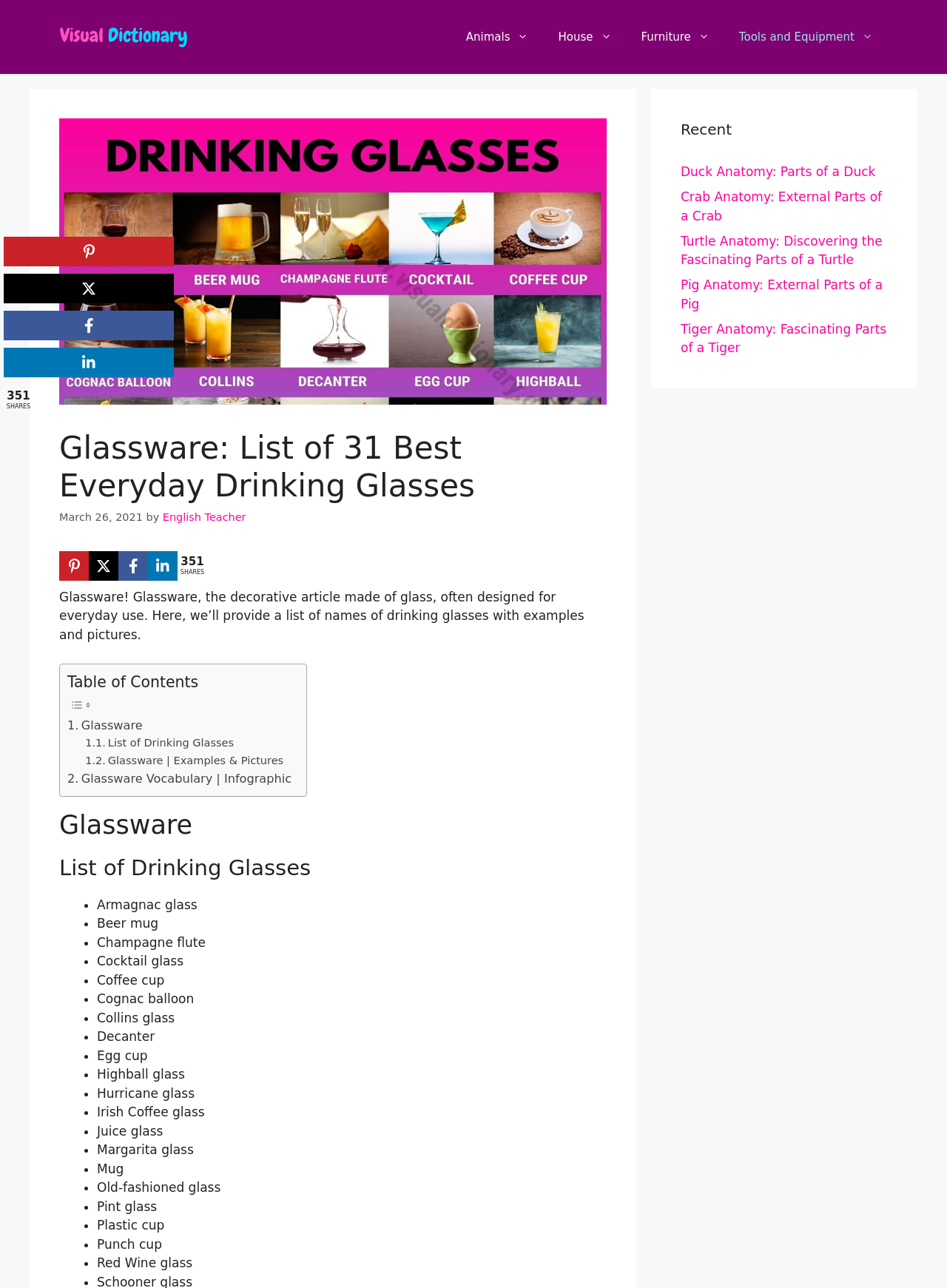When was this webpage published?
Look at the screenshot and give a one-word or phrase answer.

March 26, 2021